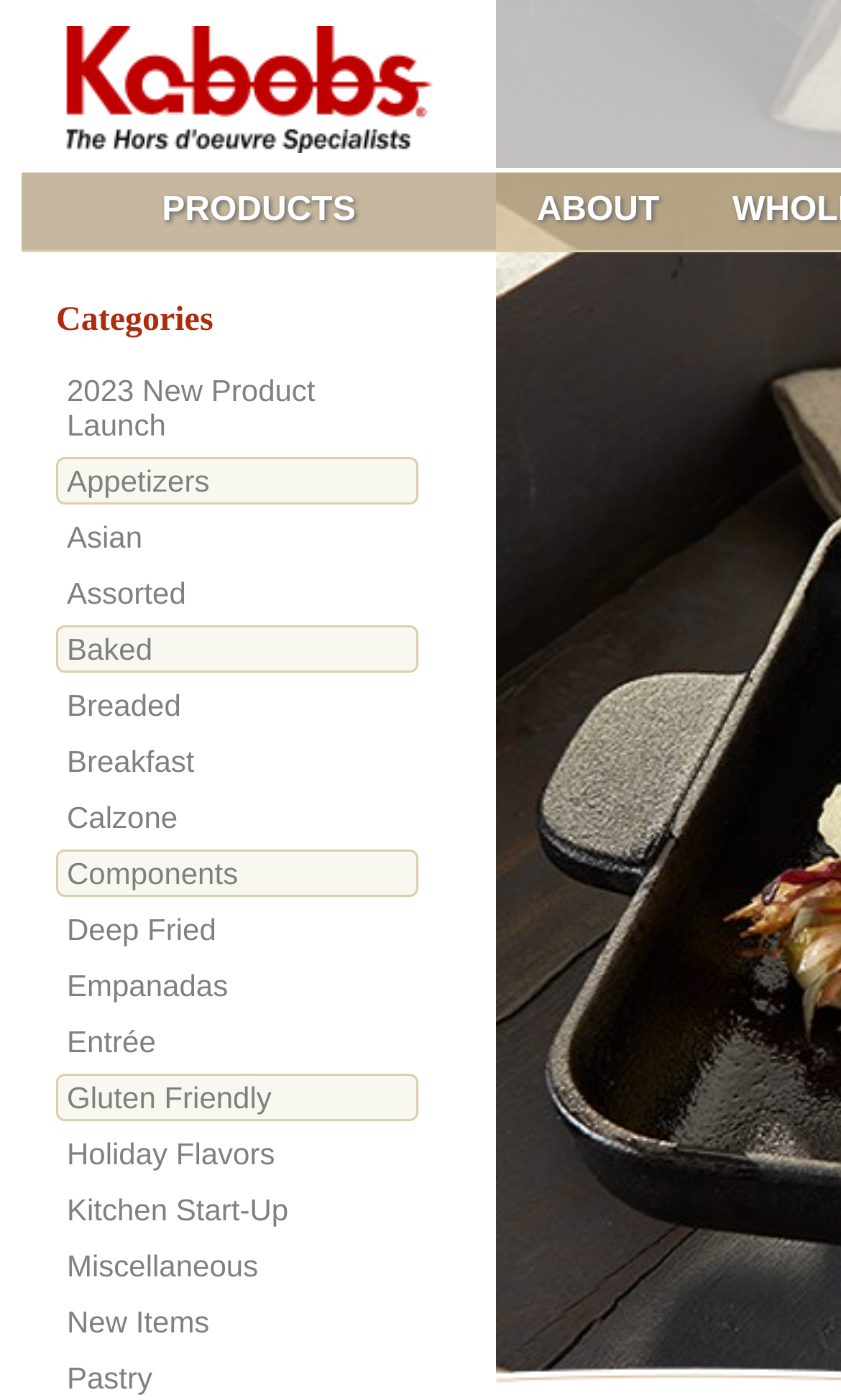Reply to the question with a brief word or phrase: What is the position of the 'About' link?

Top-right